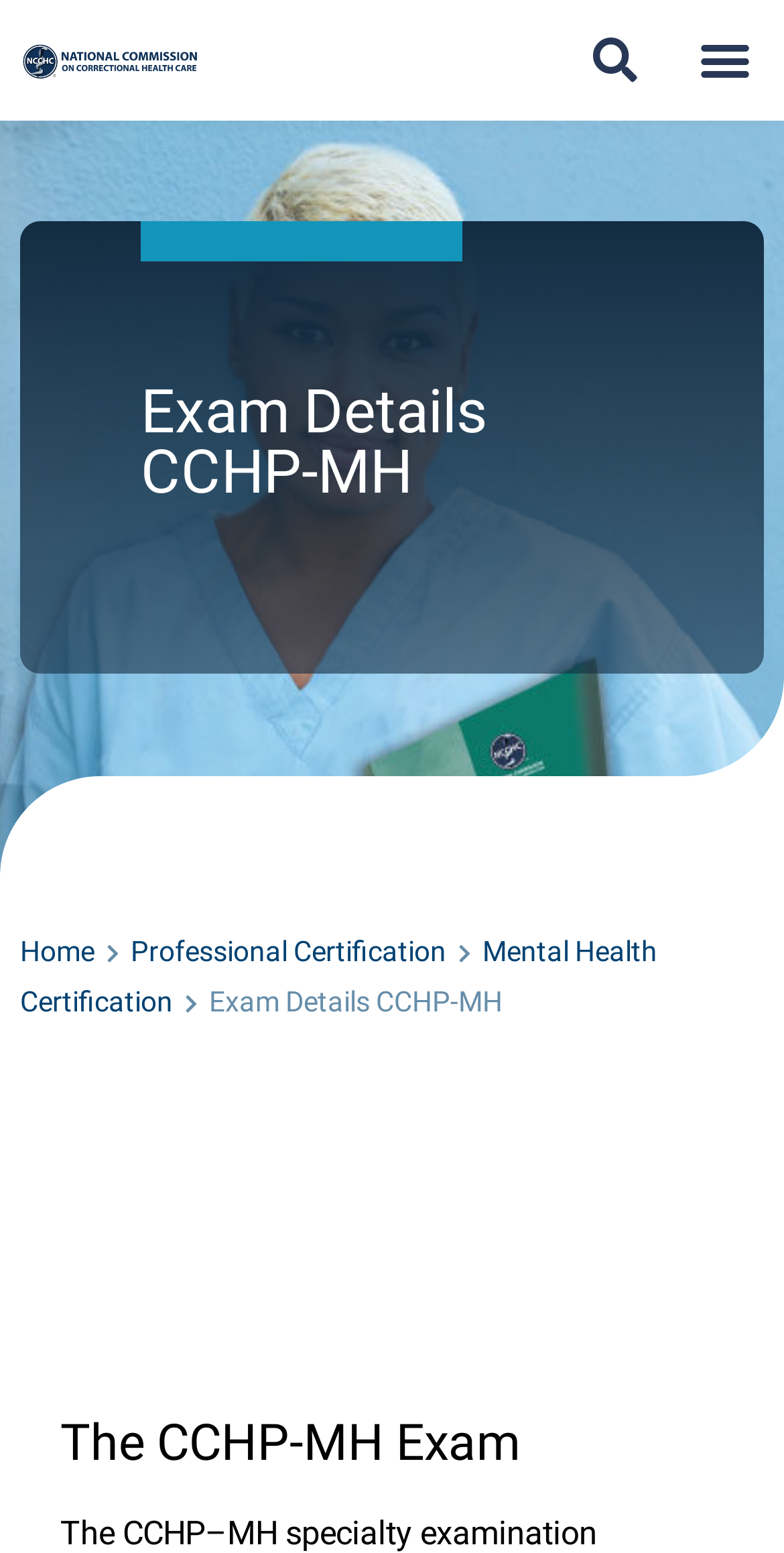Please identify the primary heading on the webpage and return its text.

Exam Details CCHP-MH